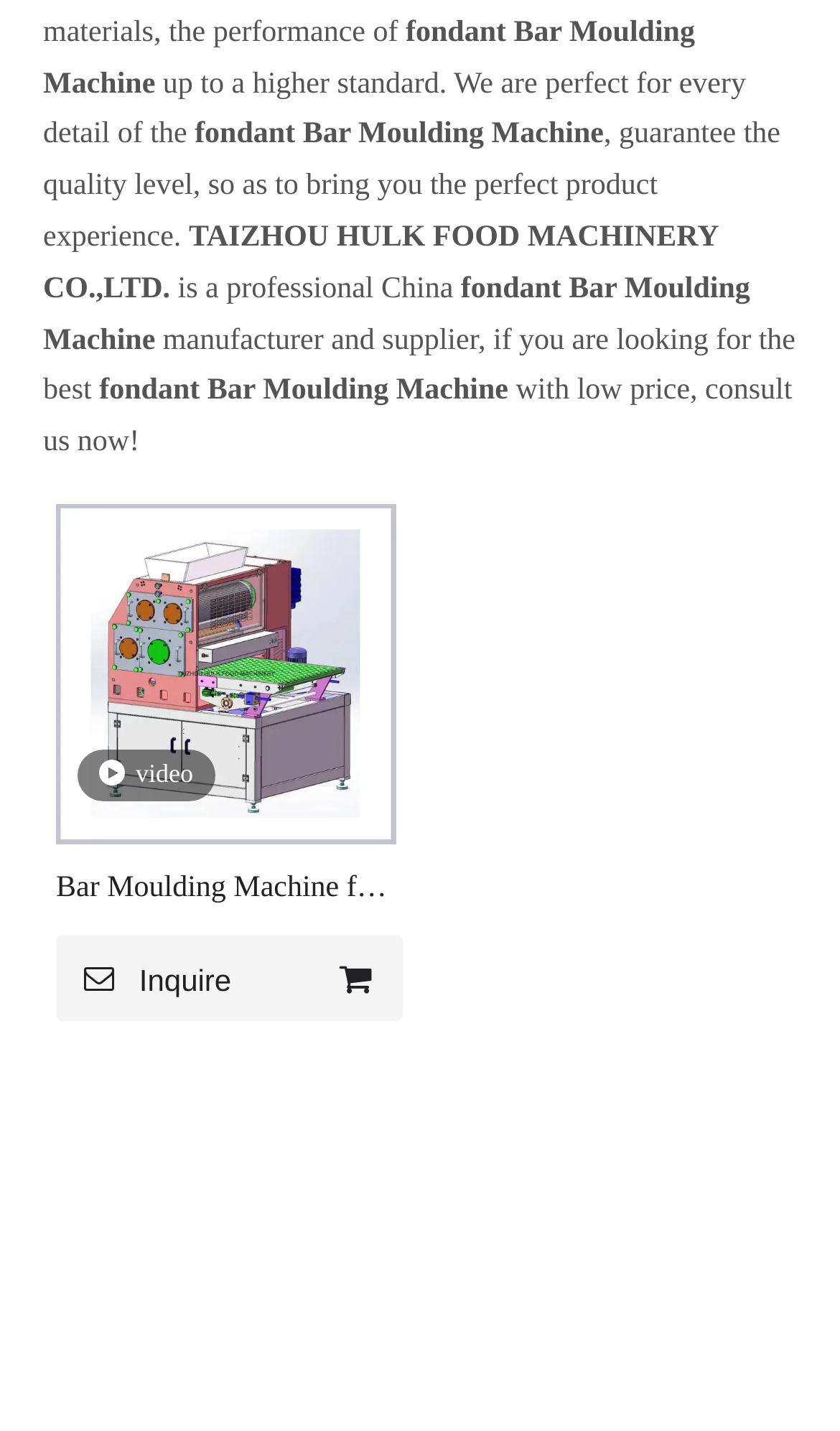What is the purpose of the machine?
Using the details from the image, give an elaborate explanation to answer the question.

I inferred the purpose of the machine by reading the descriptive text and the link text, which mentions 'Sugar Paste, Toffee, Fondant, Fruit Paste, Date Paste, Protein Mixes' as the materials it can process.